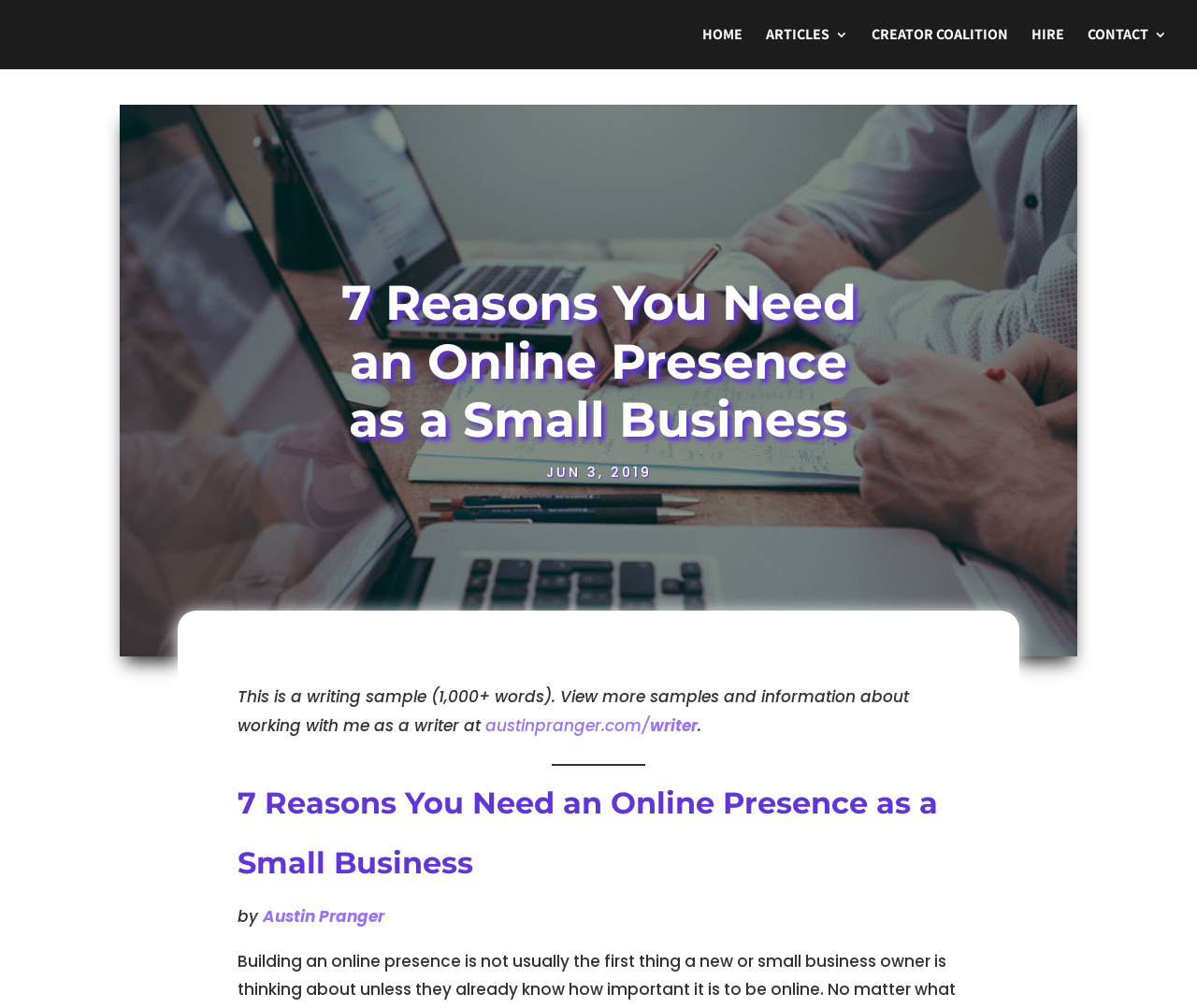Examine the screenshot and answer the question in as much detail as possible: What is the name of the writer?

I found the name of the writer by looking at the link element that contains the writer's name, which is 'Austin Pranger'. This element is located below the main heading and above the article content, and it is preceded by the word 'by'.